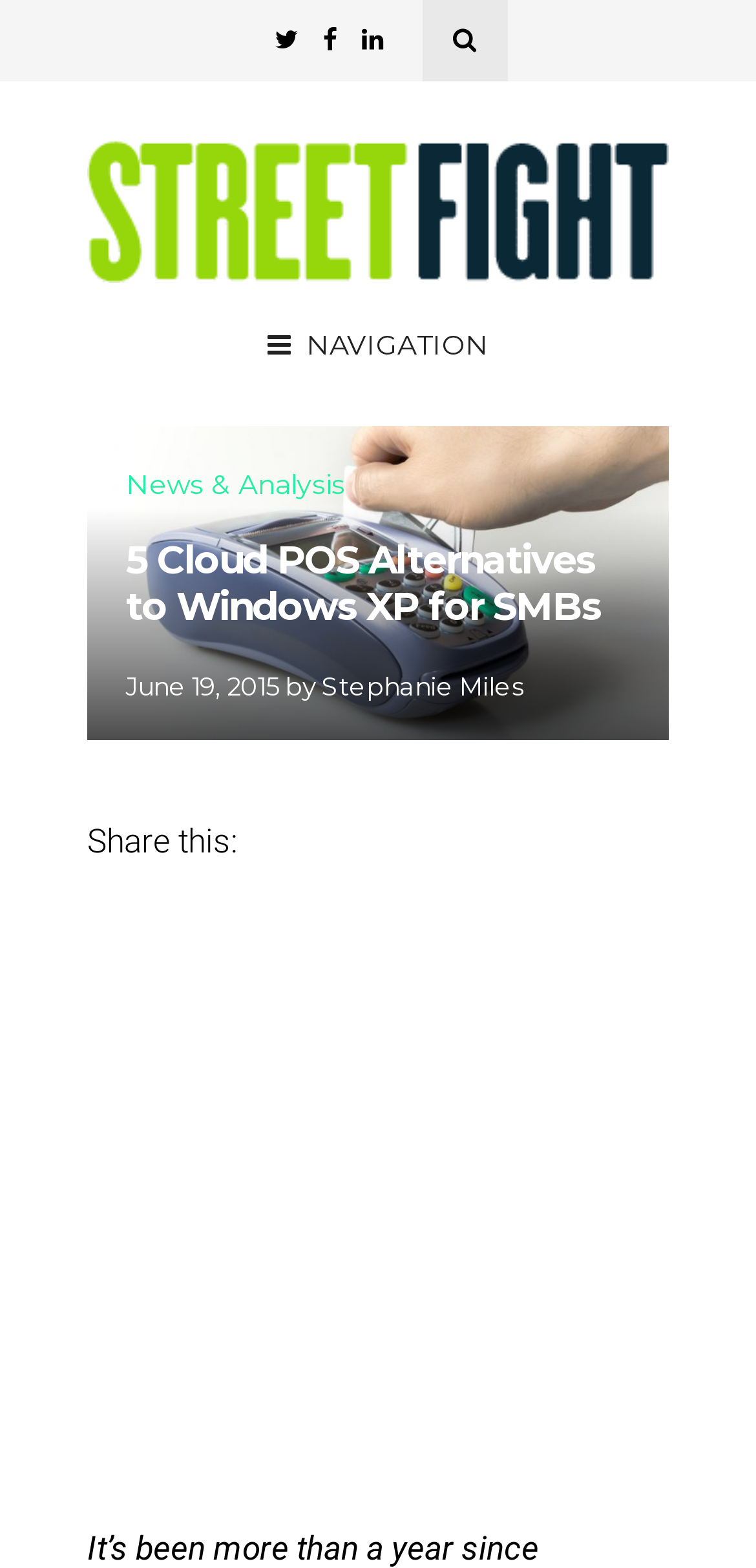Who is the author of the article?
Using the details shown in the screenshot, provide a comprehensive answer to the question.

The author of the article can be determined by reading the text 'by Stephanie Miles' which indicates that Stephanie Miles is the author of the article.